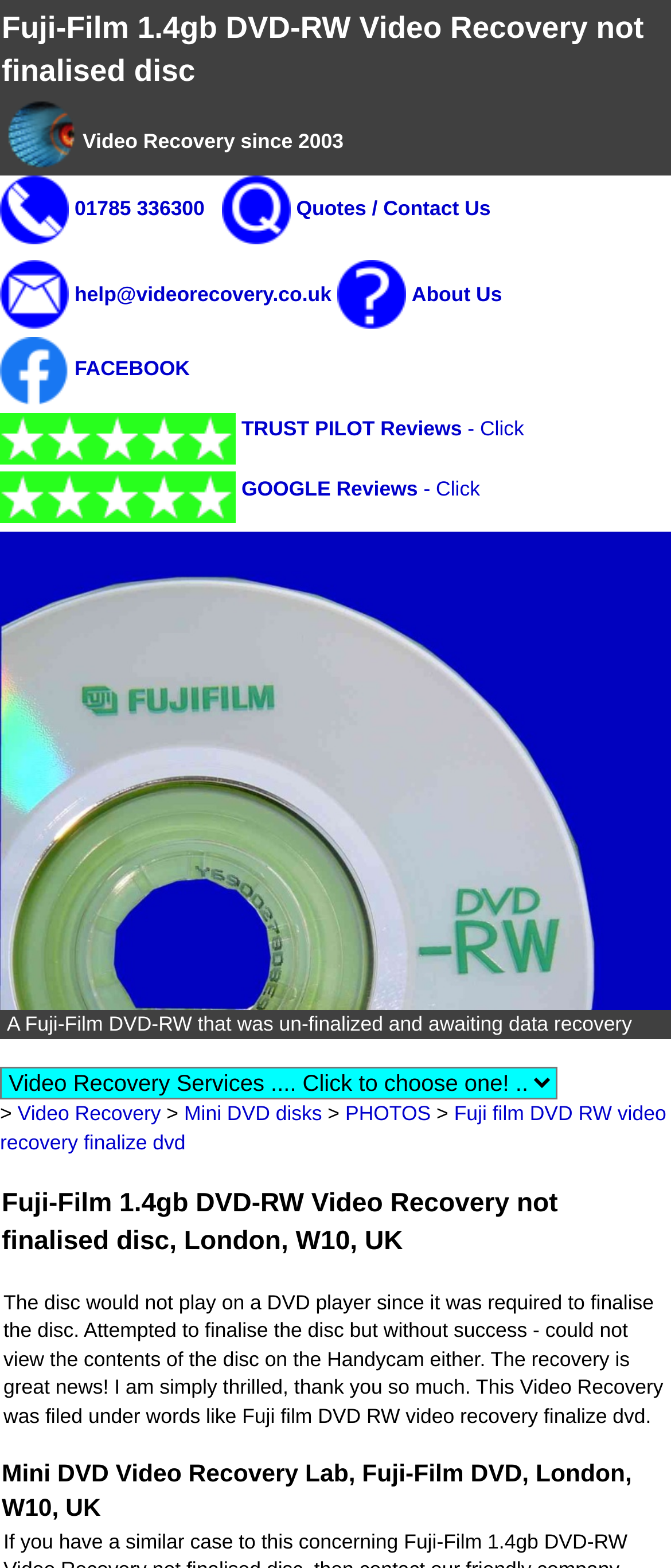What is the brand of the DVD-RW?
Using the screenshot, give a one-word or short phrase answer.

Fuji-Film